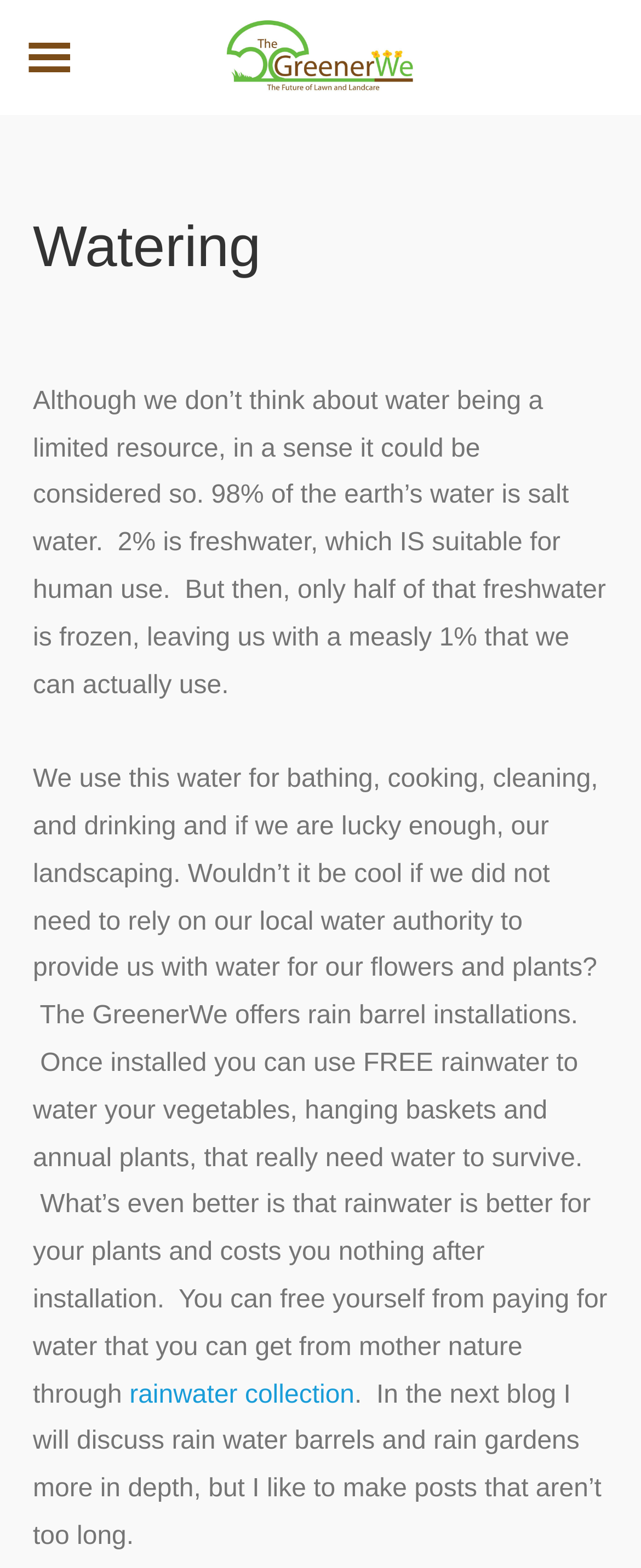Given the element description rainwater collection, identify the bounding box coordinates for the UI element on the webpage screenshot. The format should be (top-left x, top-left y, bottom-right x, bottom-right y), with values between 0 and 1.

[0.202, 0.88, 0.553, 0.898]